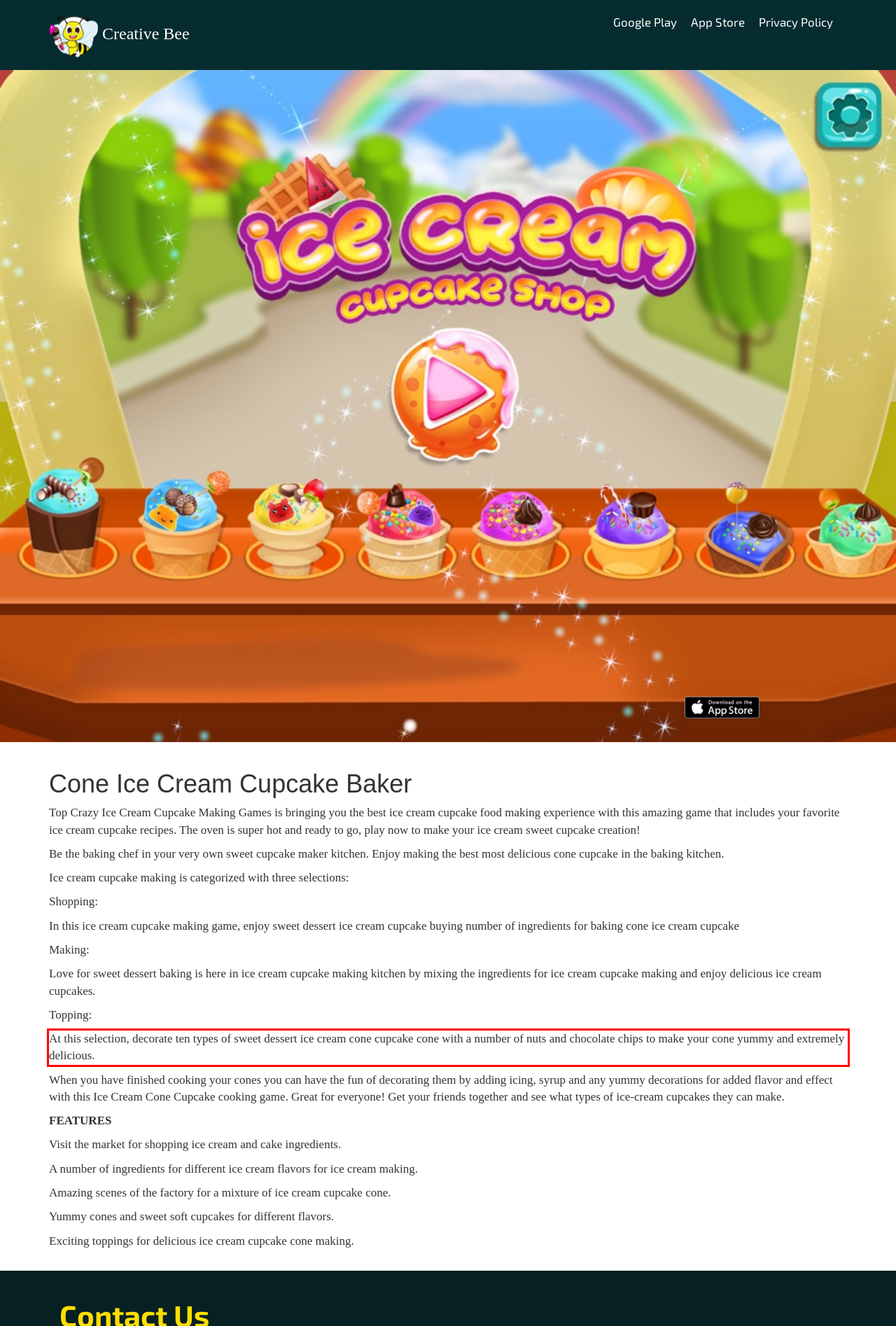Analyze the screenshot of the webpage that features a red bounding box and recognize the text content enclosed within this red bounding box.

At this selection, decorate ten types of sweet dessert ice cream cone cupcake cone with a number of nuts and chocolate chips to make your cone yummy and extremely delicious.